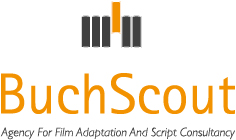Describe every detail you can see in the image.

The image features the logo of BuchScout, an agency specializing in film adaptation and script consultancy. The design prominently includes the name "BuchScout" in a bold, modern font, with "Buch" highlighted in a vibrant orange color, symbolizing creativity and energy. Above the text, there are stylized graphic elements resembling a series of vertical bars, which may represent books or scripts, indicative of the agency's focus on content development and adaptation. This logo encapsulates the agency's commitment to bridging literature and film, serving as a key player in the search for innovative serial content and cinematic storytelling.